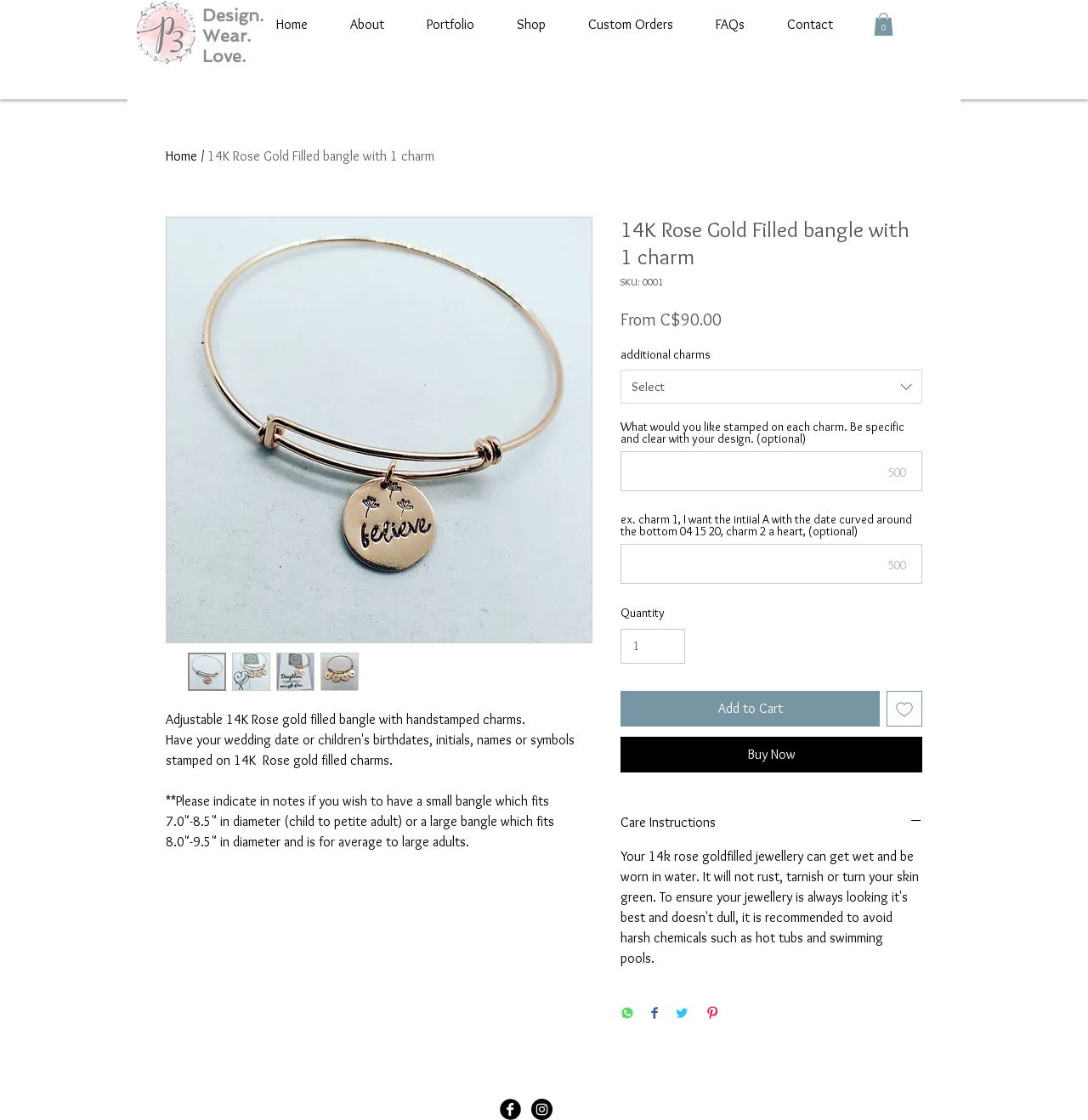Provide a one-word or short-phrase answer to the question:
What is the material of the bangle?

14K Rose gold filled